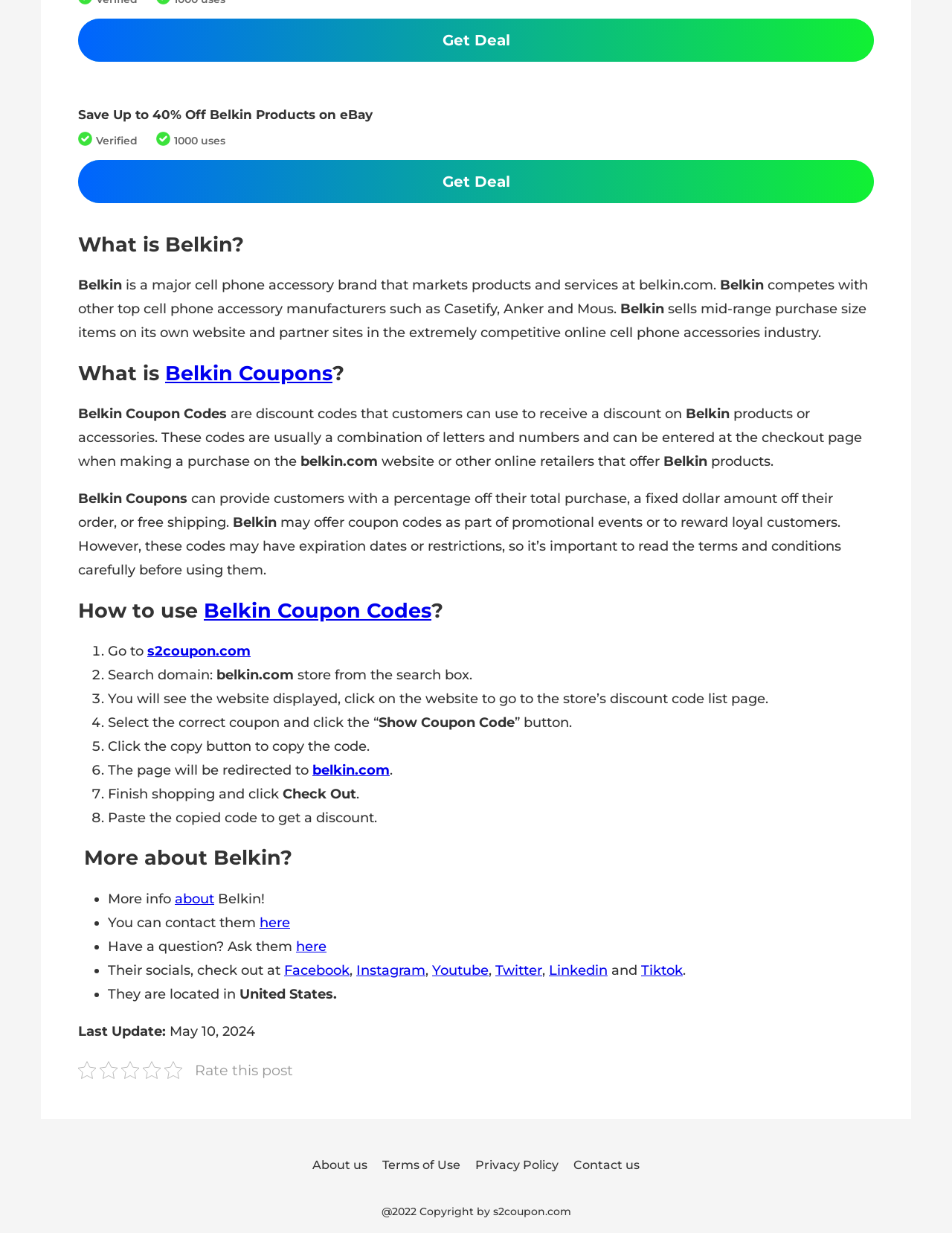Using the element description: "Belkin Coupon Codes", determine the bounding box coordinates. The coordinates should be in the format [left, top, right, bottom], with values between 0 and 1.

[0.214, 0.485, 0.453, 0.505]